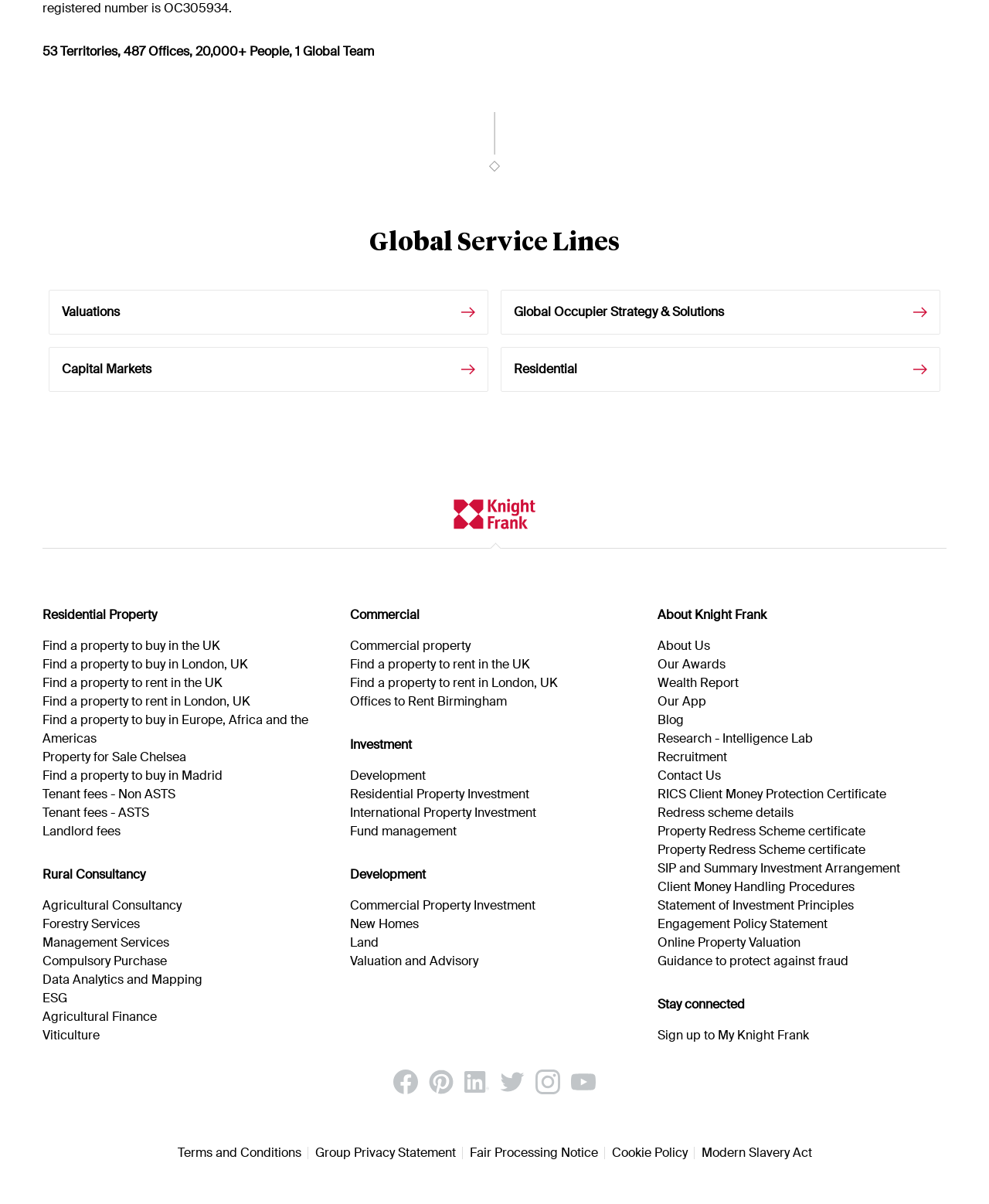Provide a thorough and detailed response to the question by examining the image: 
What is the name of the section that lists 'Find a property to buy in the UK'?

I found the link 'Find a property to buy in the UK' under the heading 'Residential Property', which is a section on the page.